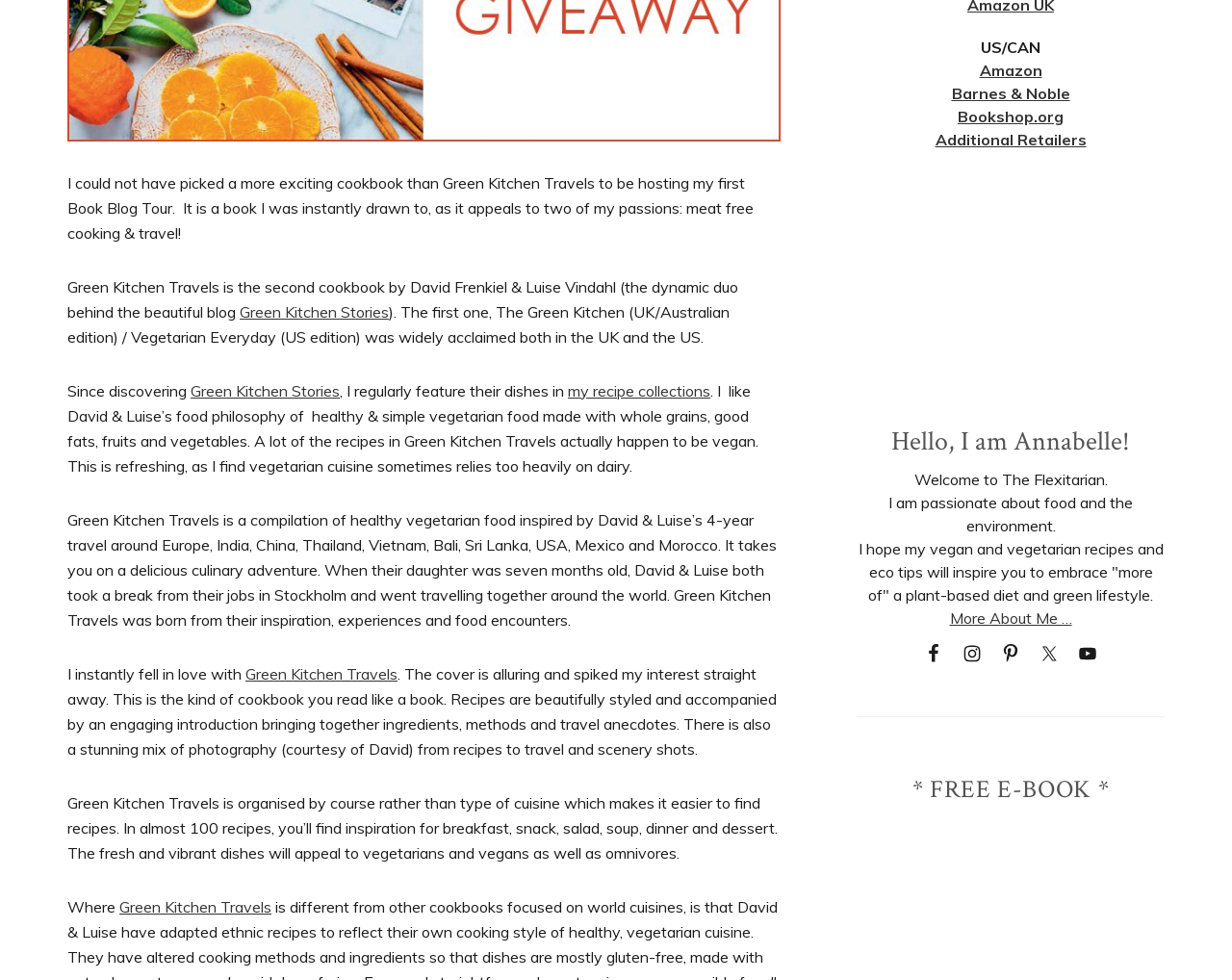Extract the bounding box coordinates for the UI element described as: "Pinterest".

[0.805, 0.647, 0.836, 0.686]